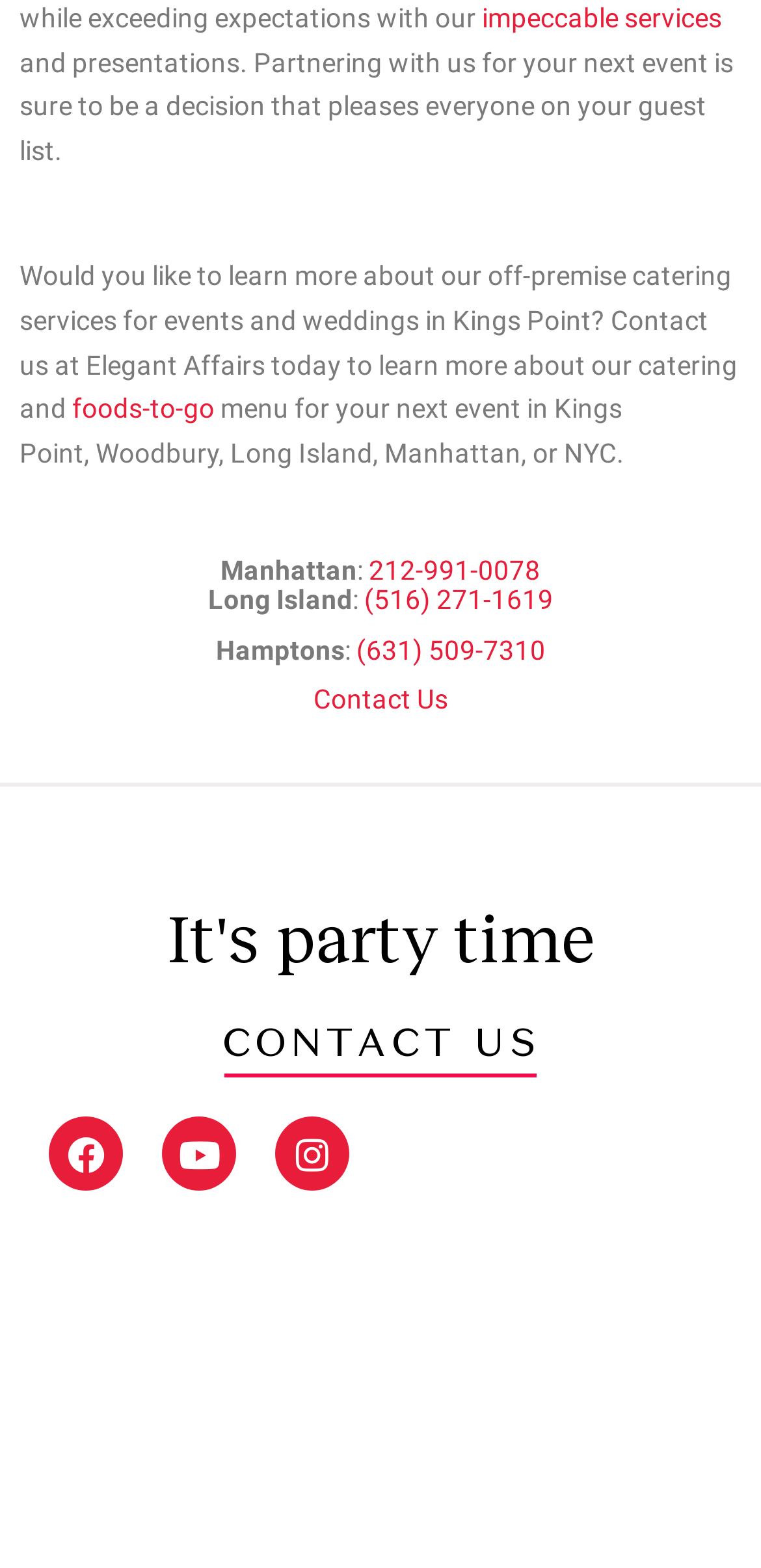Give a one-word or one-phrase response to the question:
What social media platforms are available?

Facebook, Youtube, Instagram